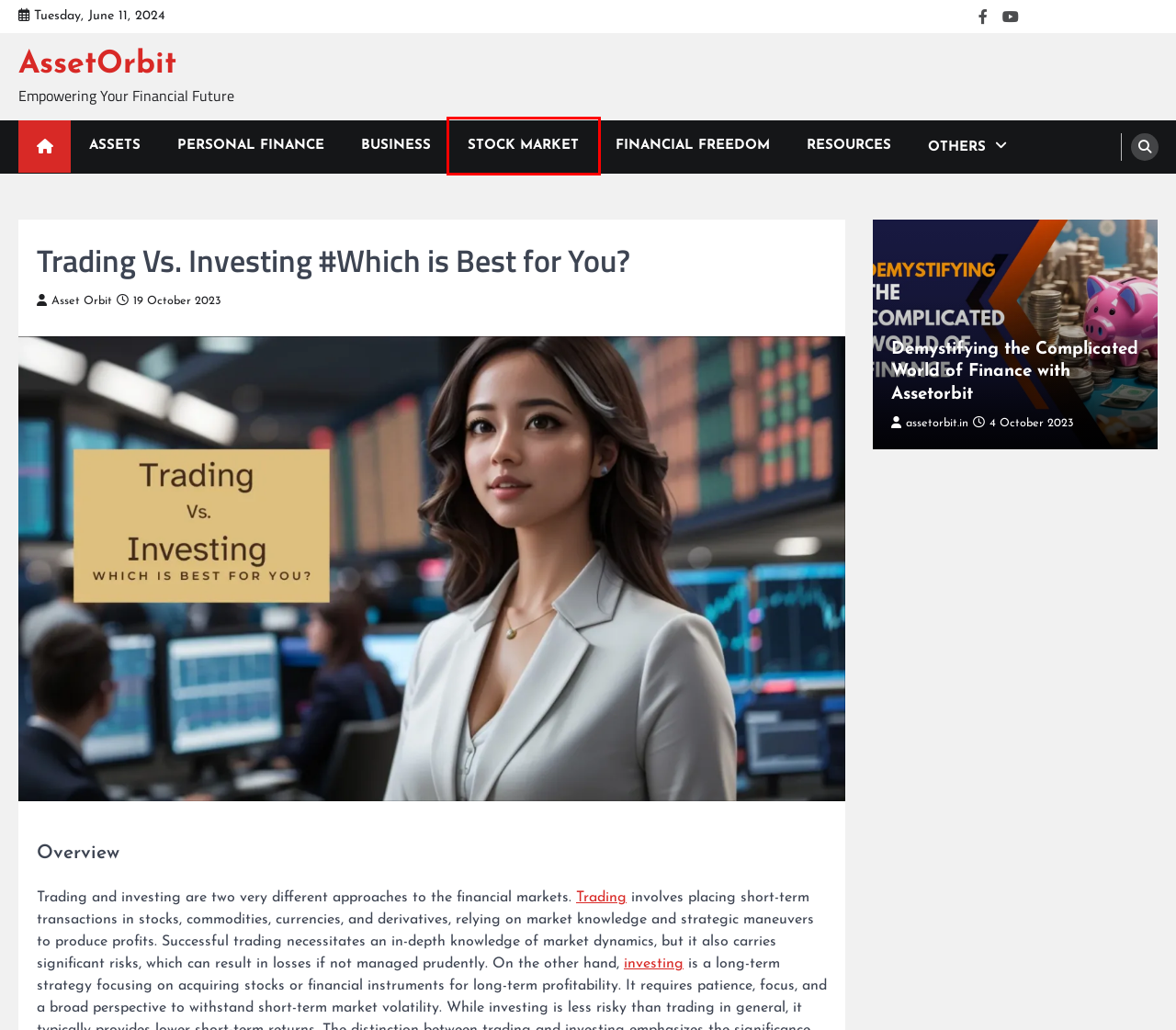You have a screenshot of a webpage with a red rectangle bounding box around an element. Identify the best matching webpage description for the new page that appears after clicking the element in the bounding box. The descriptions are:
A. RESOURCES Archives – AssetOrbit
B. What Is the Difference Between Saving and Investing? – AssetOrbit
C. Intraday Trading: Analysis, Earnings, and Guide – AssetOrbit
D. OTHERS Archives – AssetOrbit
E. STOCK MARKET Archives – AssetOrbit
F. BUSINESS Archives – AssetOrbit
G. Asset Orbit, Author at AssetOrbit
H. FINANCIAL FREEDOM Archives – AssetOrbit

E